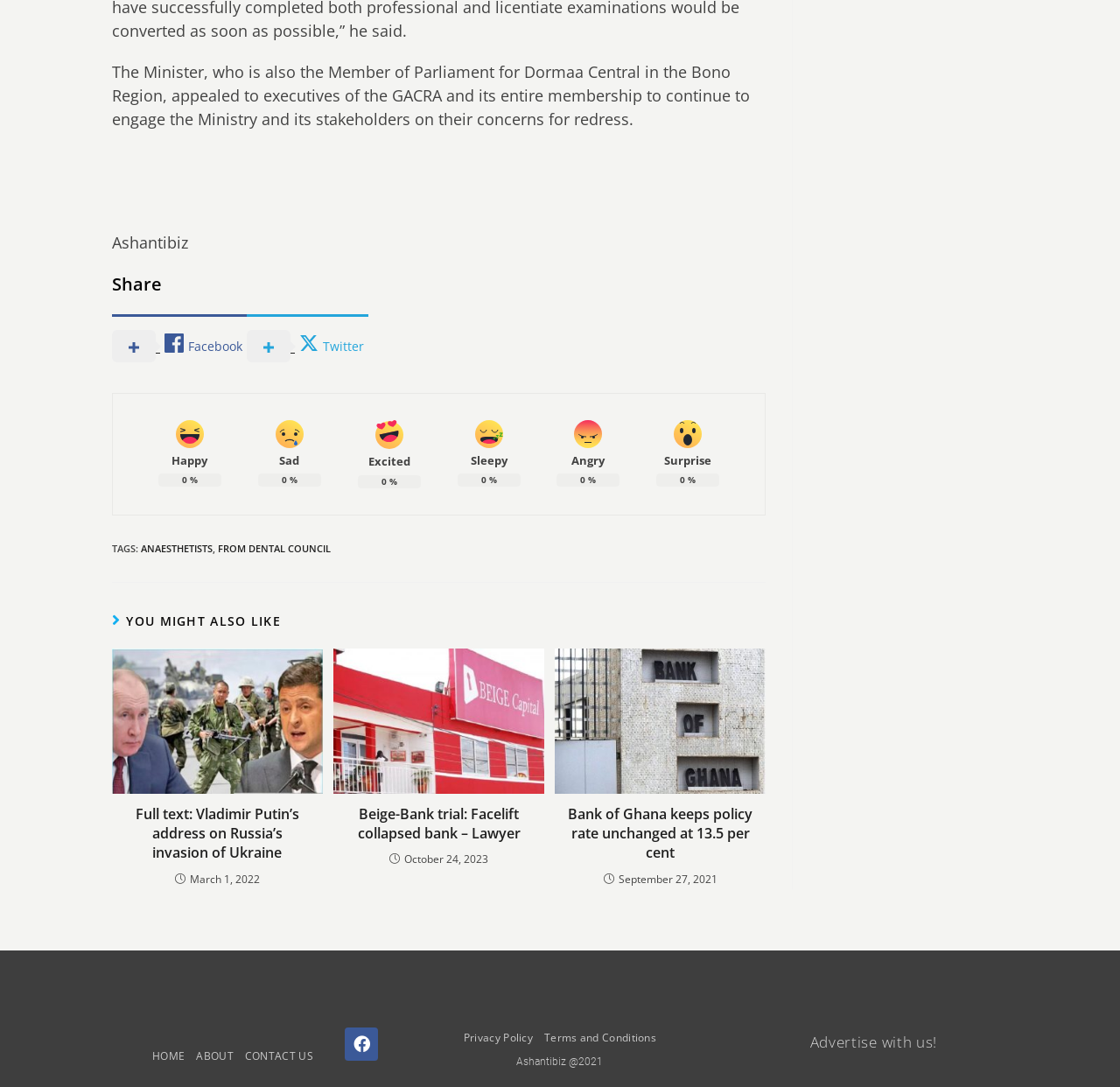Identify the bounding box coordinates necessary to click and complete the given instruction: "Share on Facebook".

[0.1, 0.289, 0.22, 0.345]